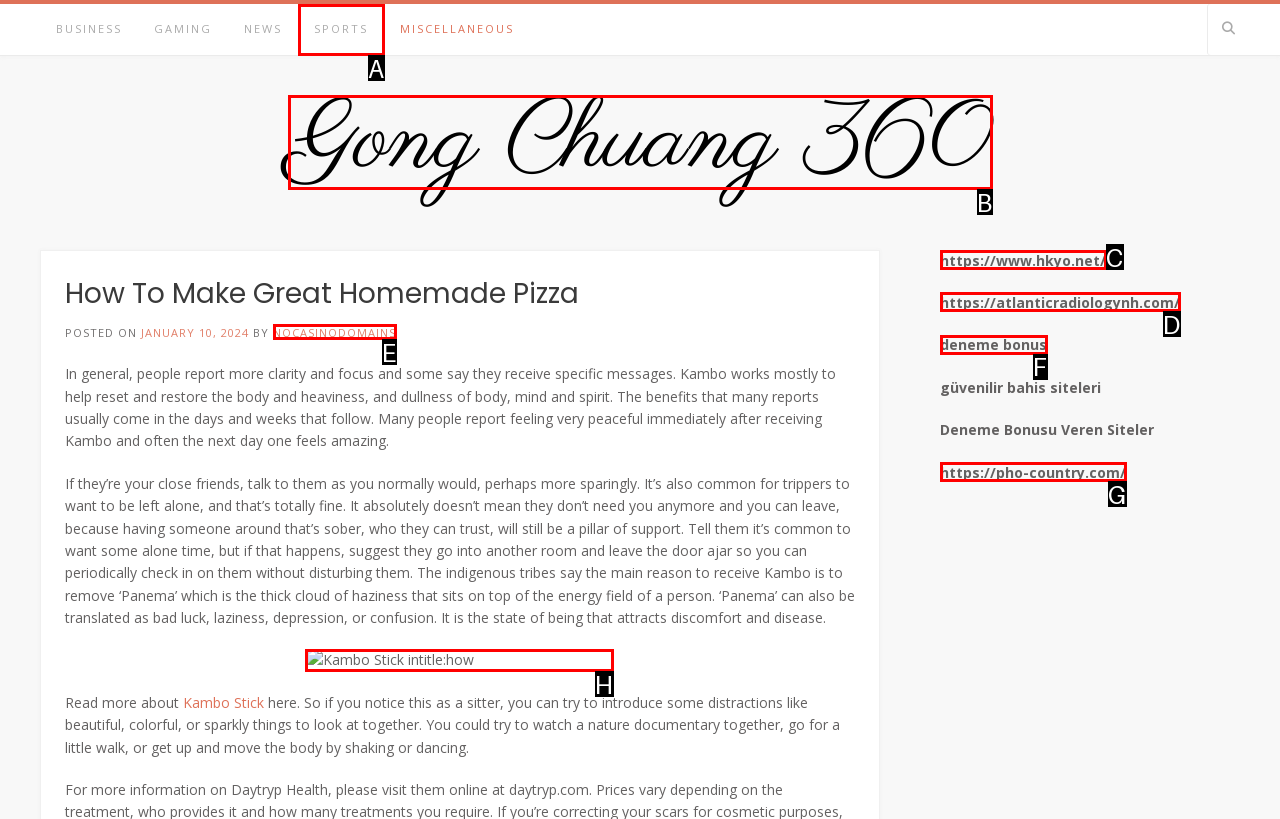Identify the HTML element to click to fulfill this task: Enter your name
Answer with the letter from the given choices.

None